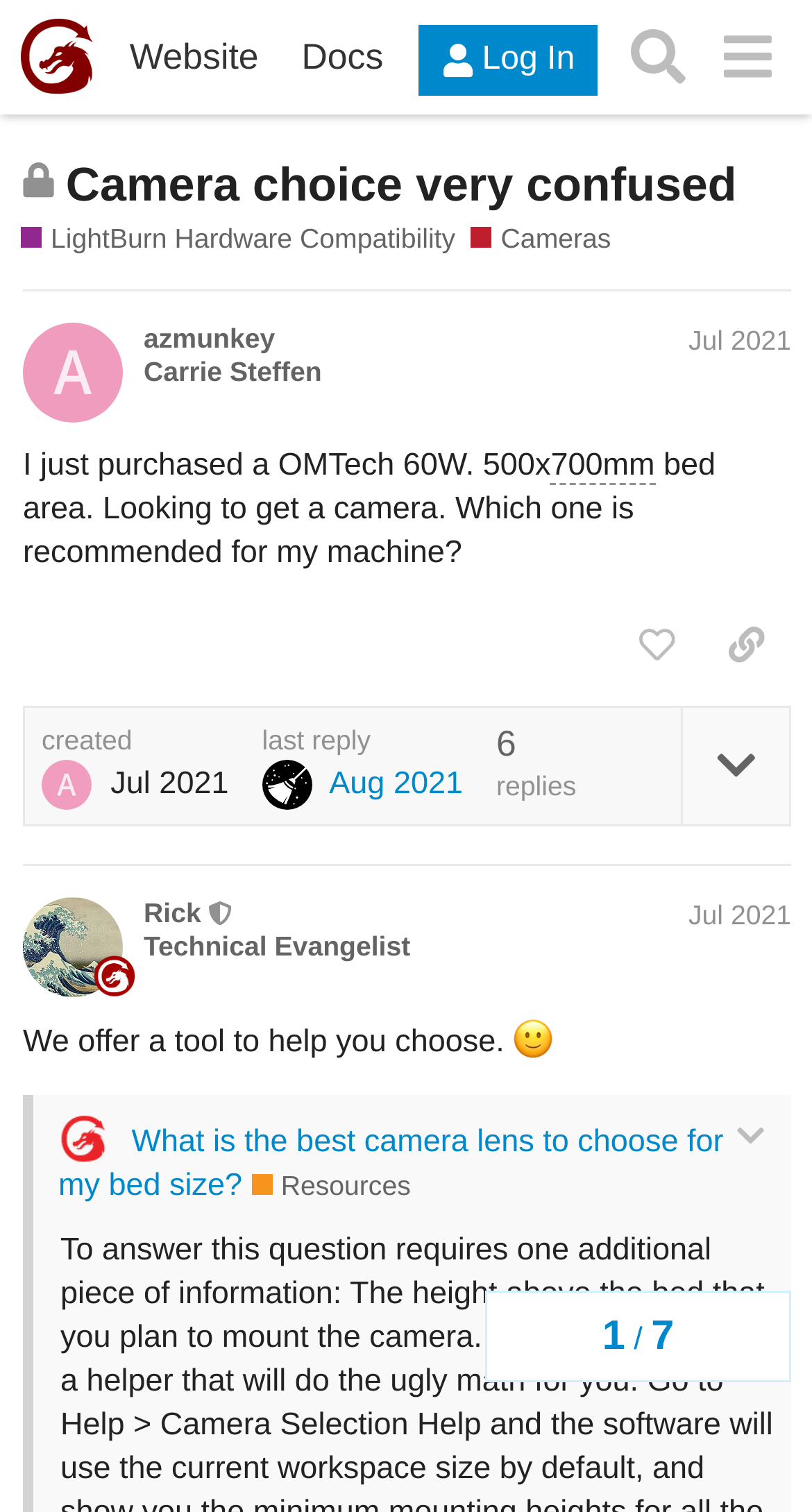Locate the headline of the webpage and generate its content.

Camera choice very confused